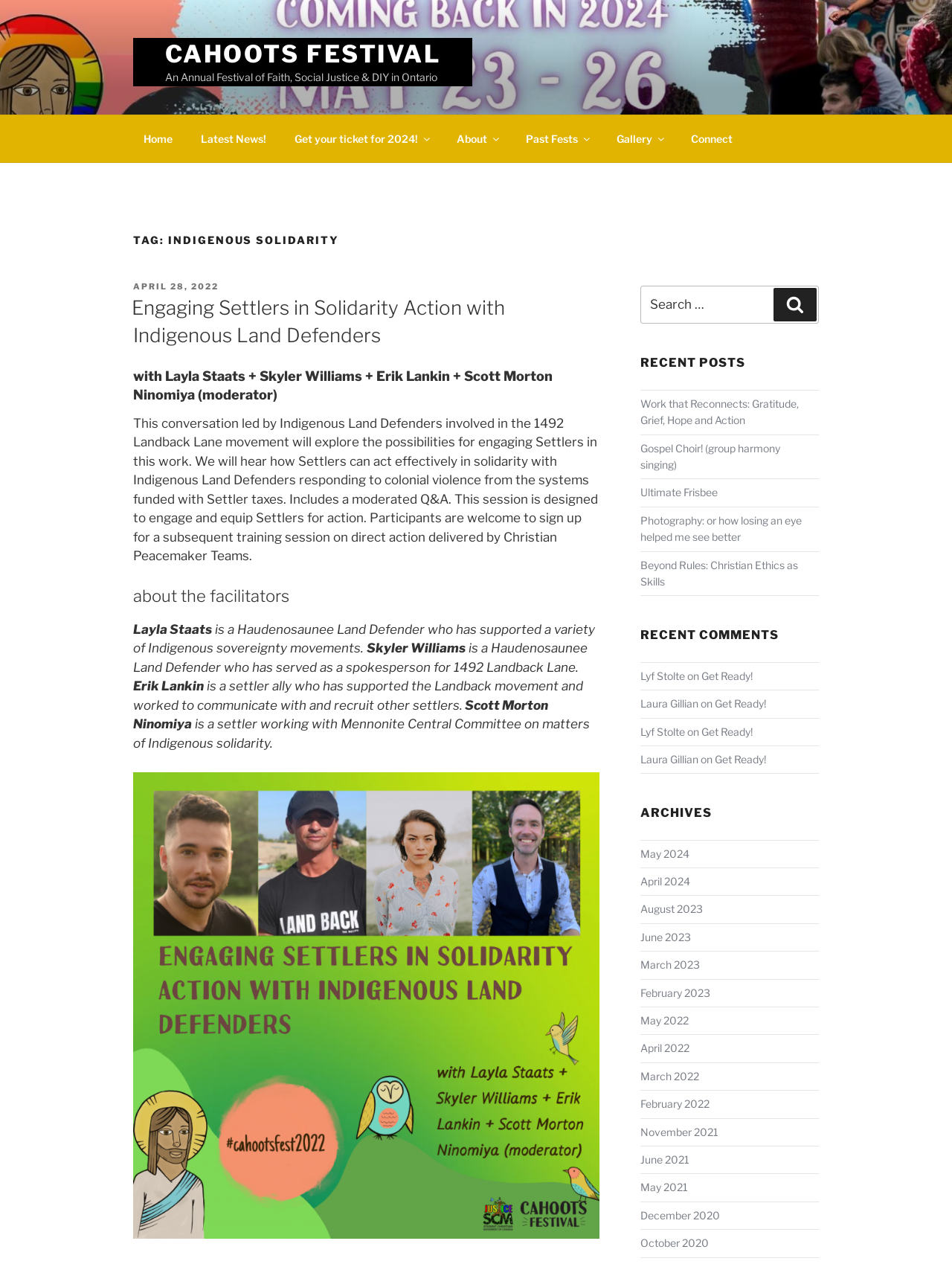Determine the bounding box coordinates of the region I should click to achieve the following instruction: "Click on the 'Home' link". Ensure the bounding box coordinates are four float numbers between 0 and 1, i.e., [left, top, right, bottom].

[0.137, 0.095, 0.195, 0.124]